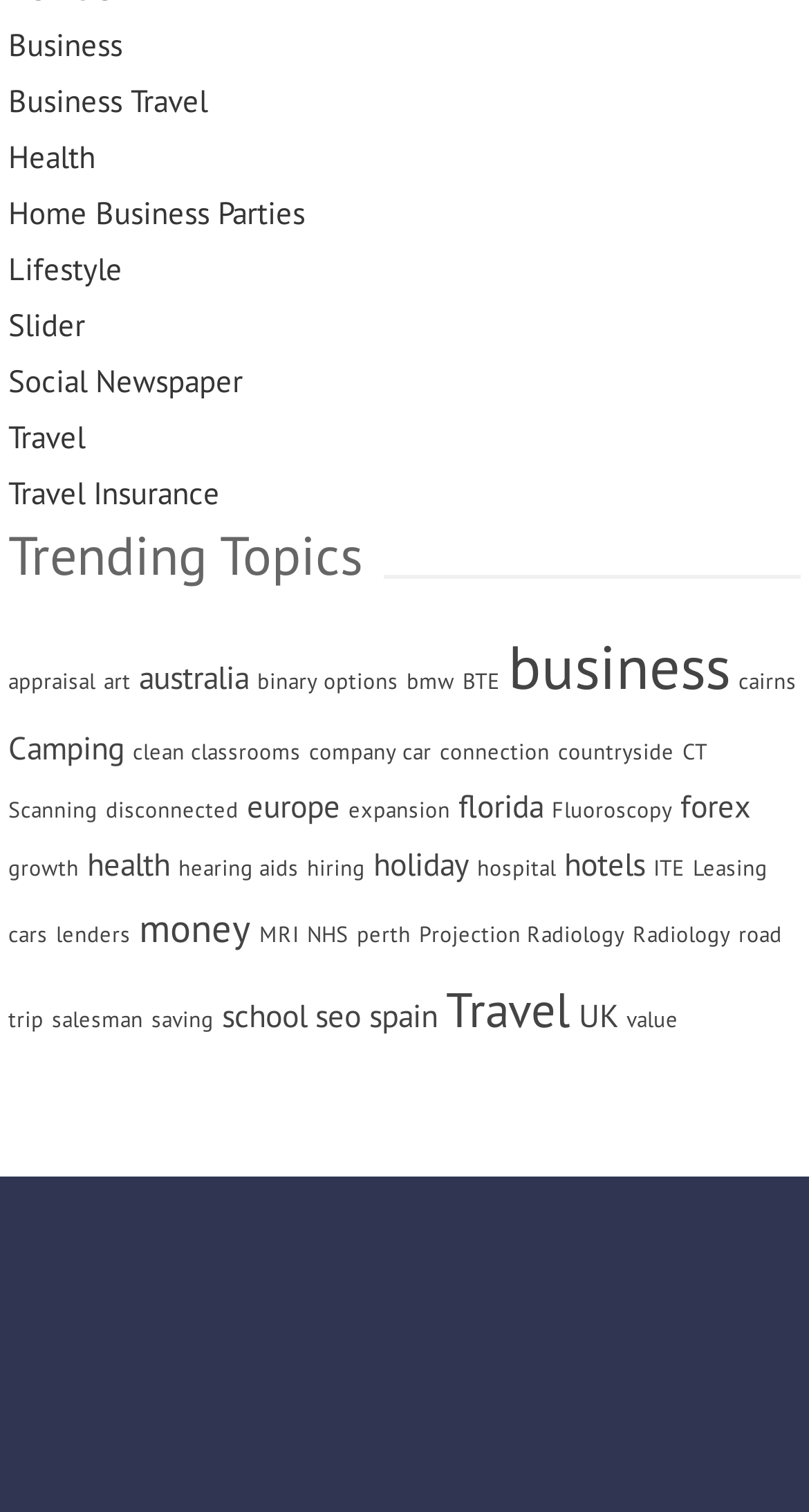Answer the question using only a single word or phrase: 
What is the last link in the trending topics list?

value